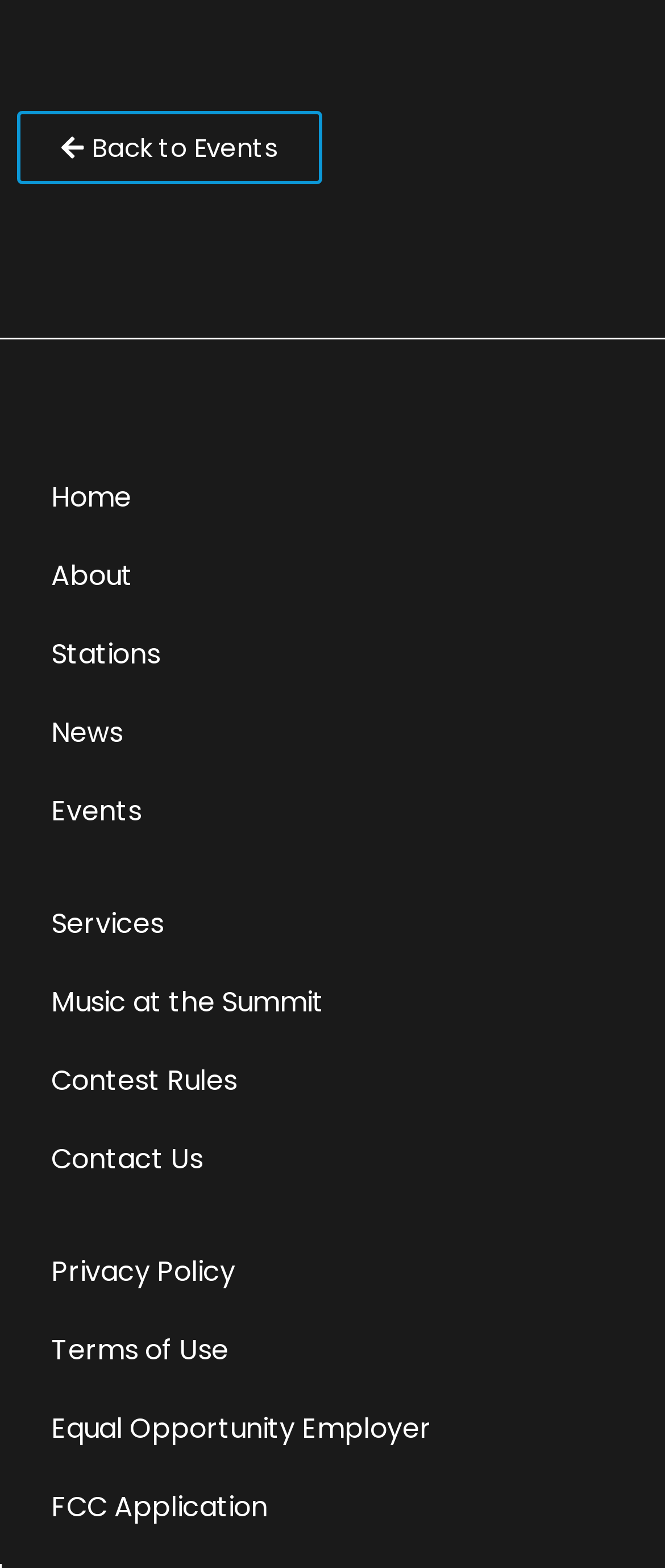Locate the bounding box coordinates of the element that needs to be clicked to carry out the instruction: "explore music at the summit". The coordinates should be given as four float numbers ranging from 0 to 1, i.e., [left, top, right, bottom].

[0.026, 0.614, 0.974, 0.664]